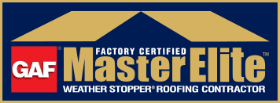What does the GAF Master Elite certification indicate?
Examine the screenshot and reply with a single word or phrase.

Quality and reliability